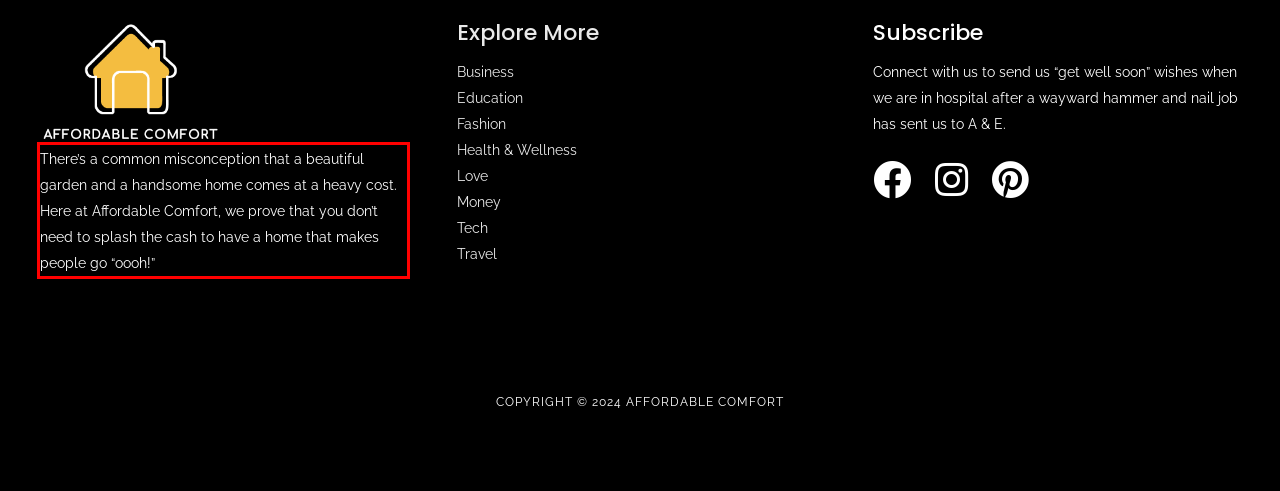Analyze the screenshot of the webpage that features a red bounding box and recognize the text content enclosed within this red bounding box.

There’s a common misconception that a beautiful garden and a handsome home comes at a heavy cost. Here at Affordable Comfort, we prove that you don’t need to splash the cash to have a home that makes people go “oooh!”